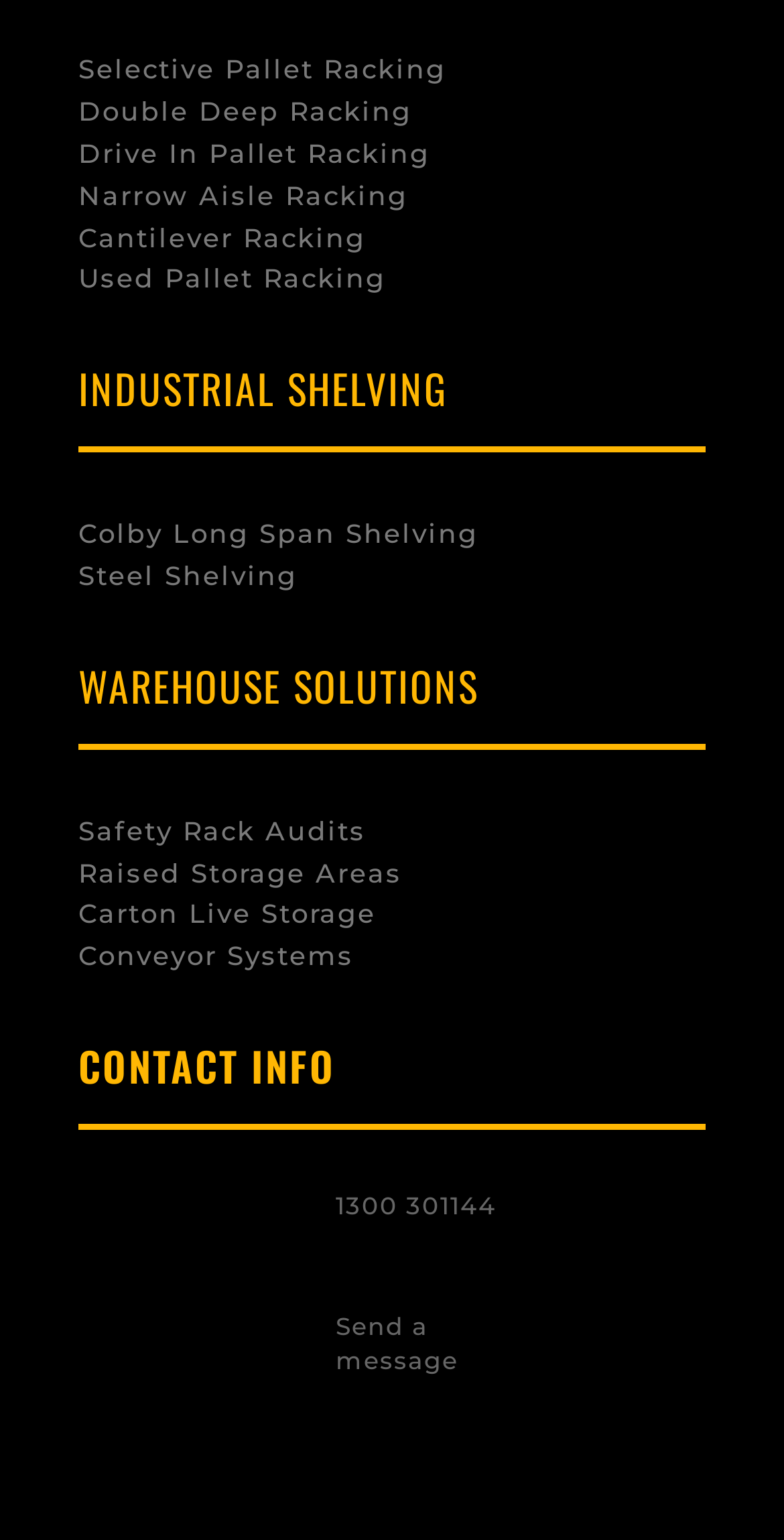Locate the bounding box coordinates of the area to click to fulfill this instruction: "Send a message". The bounding box should be presented as four float numbers between 0 and 1, in the order [left, top, right, bottom].

[0.428, 0.851, 0.585, 0.893]